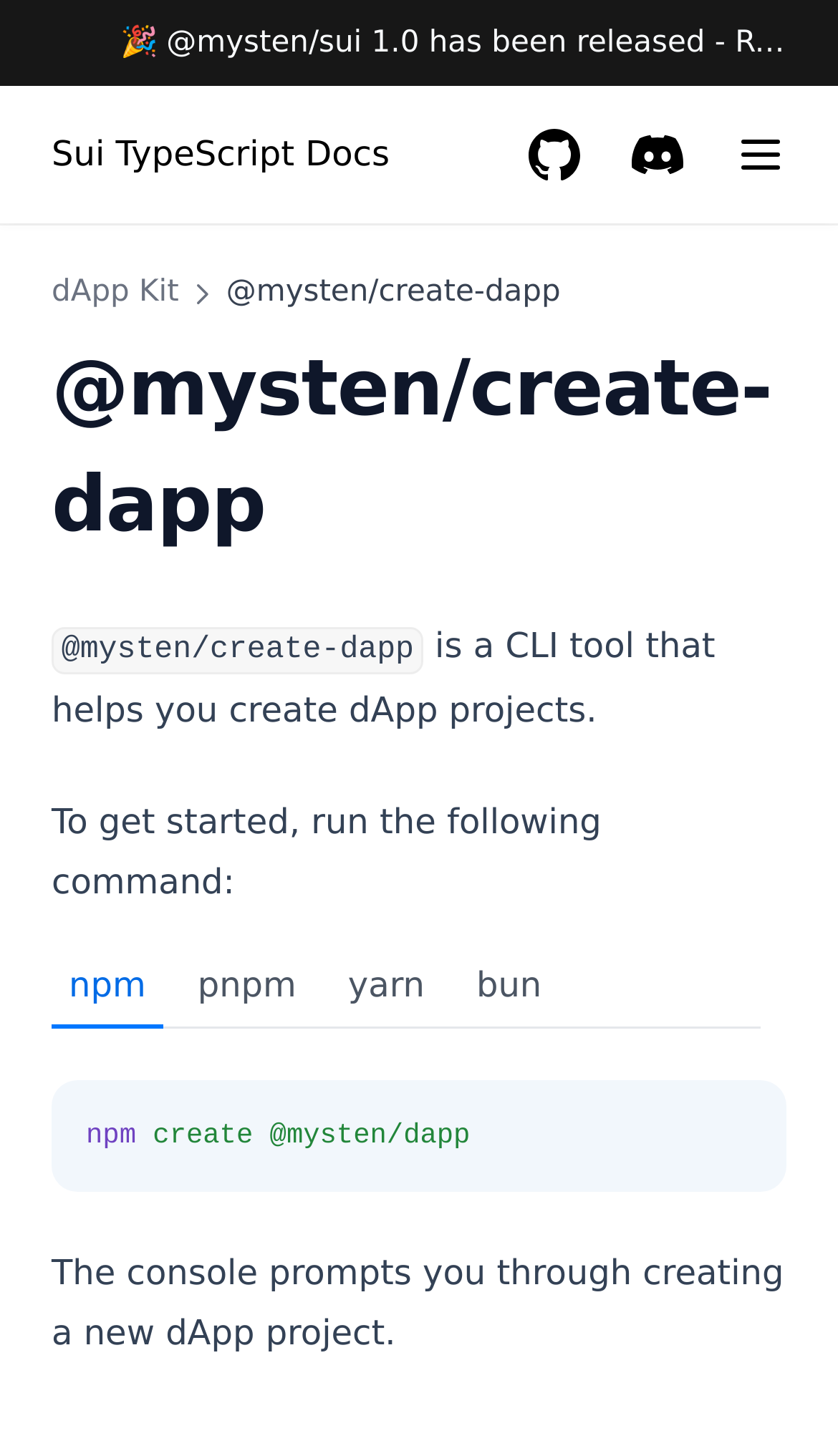Please give the bounding box coordinates of the area that should be clicked to fulfill the following instruction: "Toggle word wrap". The coordinates should be in the format of four float numbers from 0 to 1, i.e., [left, top, right, bottom].

[0.833, 0.758, 0.91, 0.802]